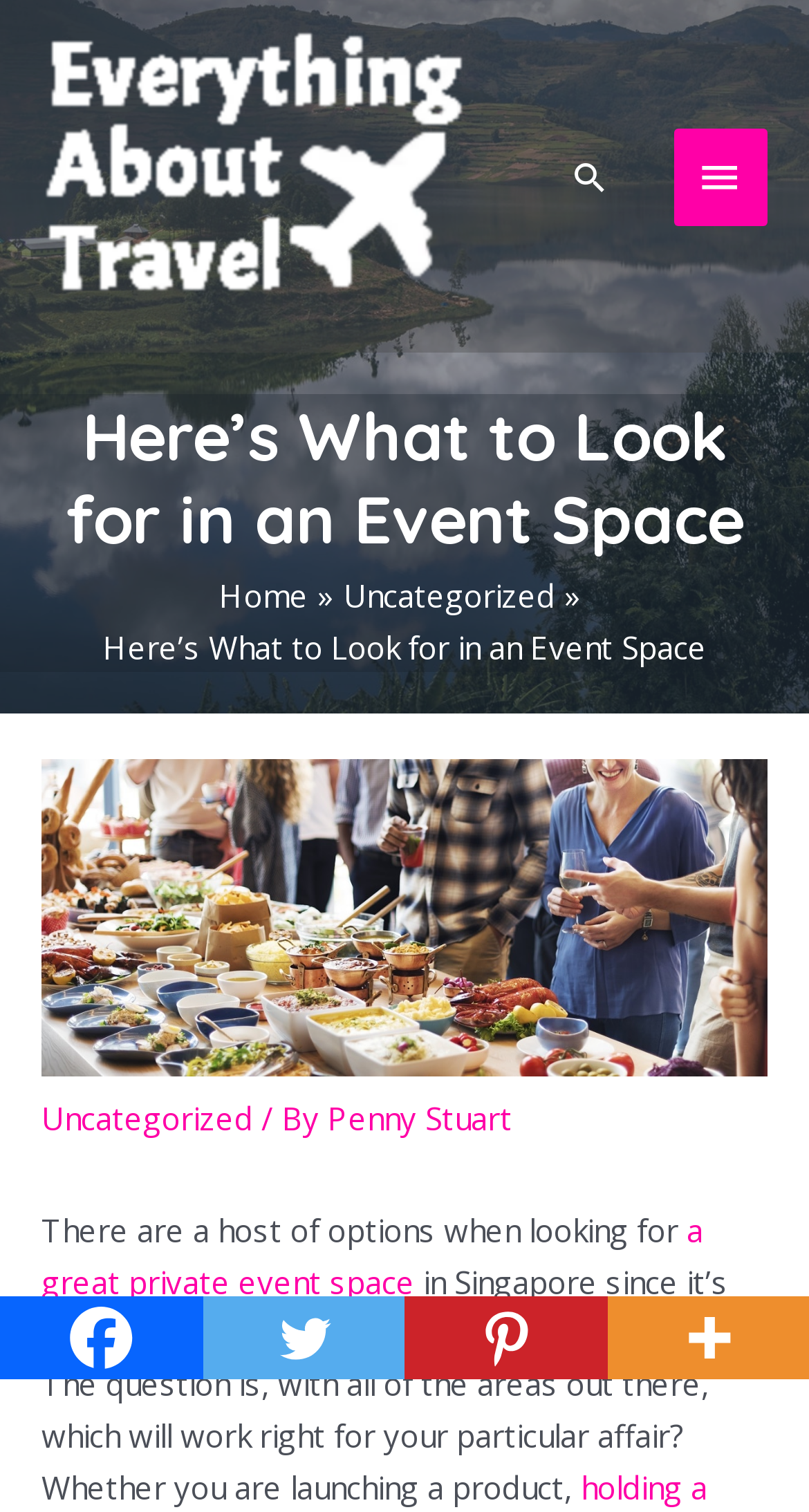Bounding box coordinates are specified in the format (top-left x, top-left y, bottom-right x, bottom-right y). All values are floating point numbers bounded between 0 and 1. Please provide the bounding box coordinate of the region this sentence describes: Home

[0.271, 0.38, 0.381, 0.407]